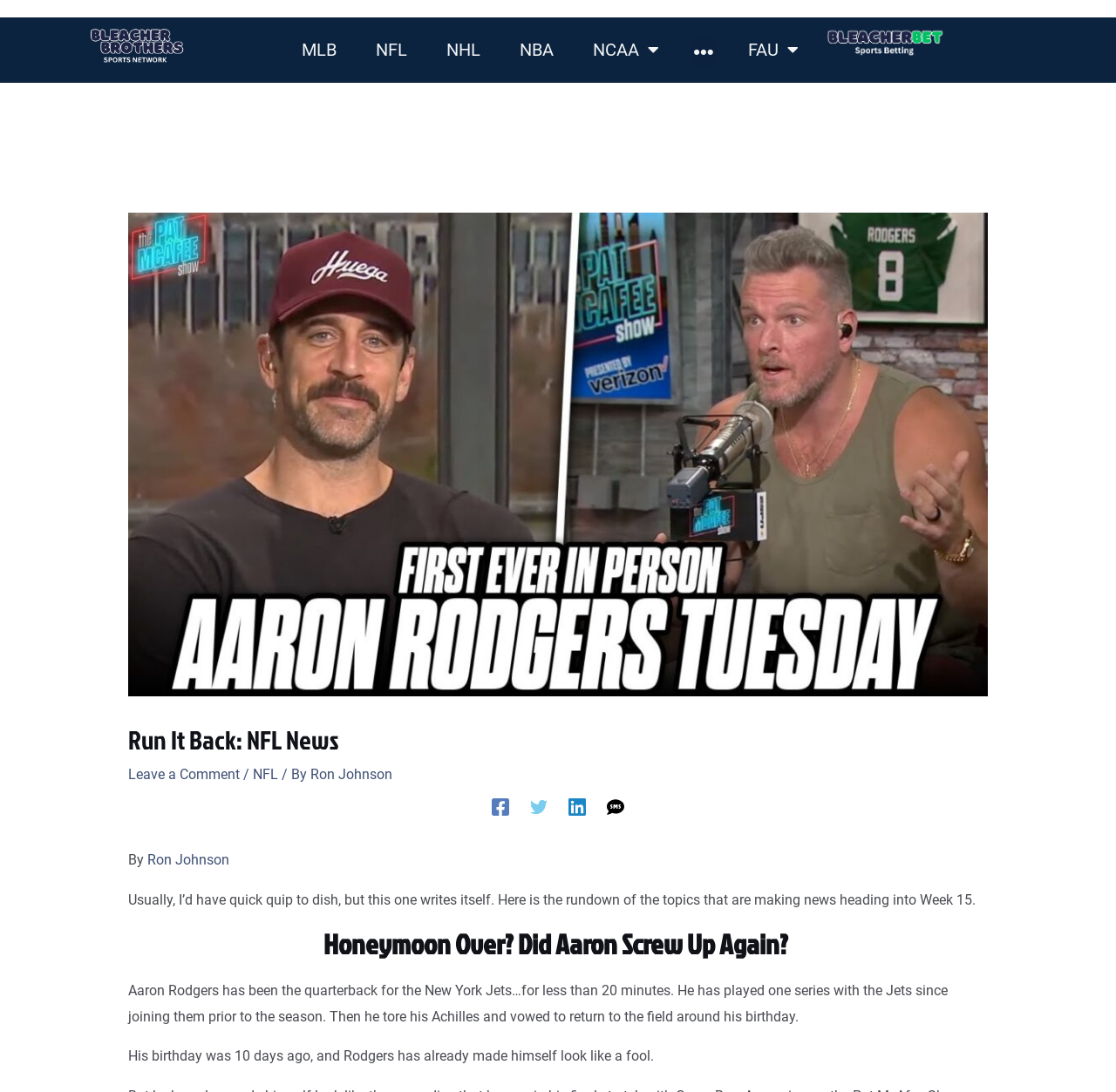What is the injury that Aaron Rodgers suffered?
Give a single word or phrase answer based on the content of the image.

Tore his Achilles